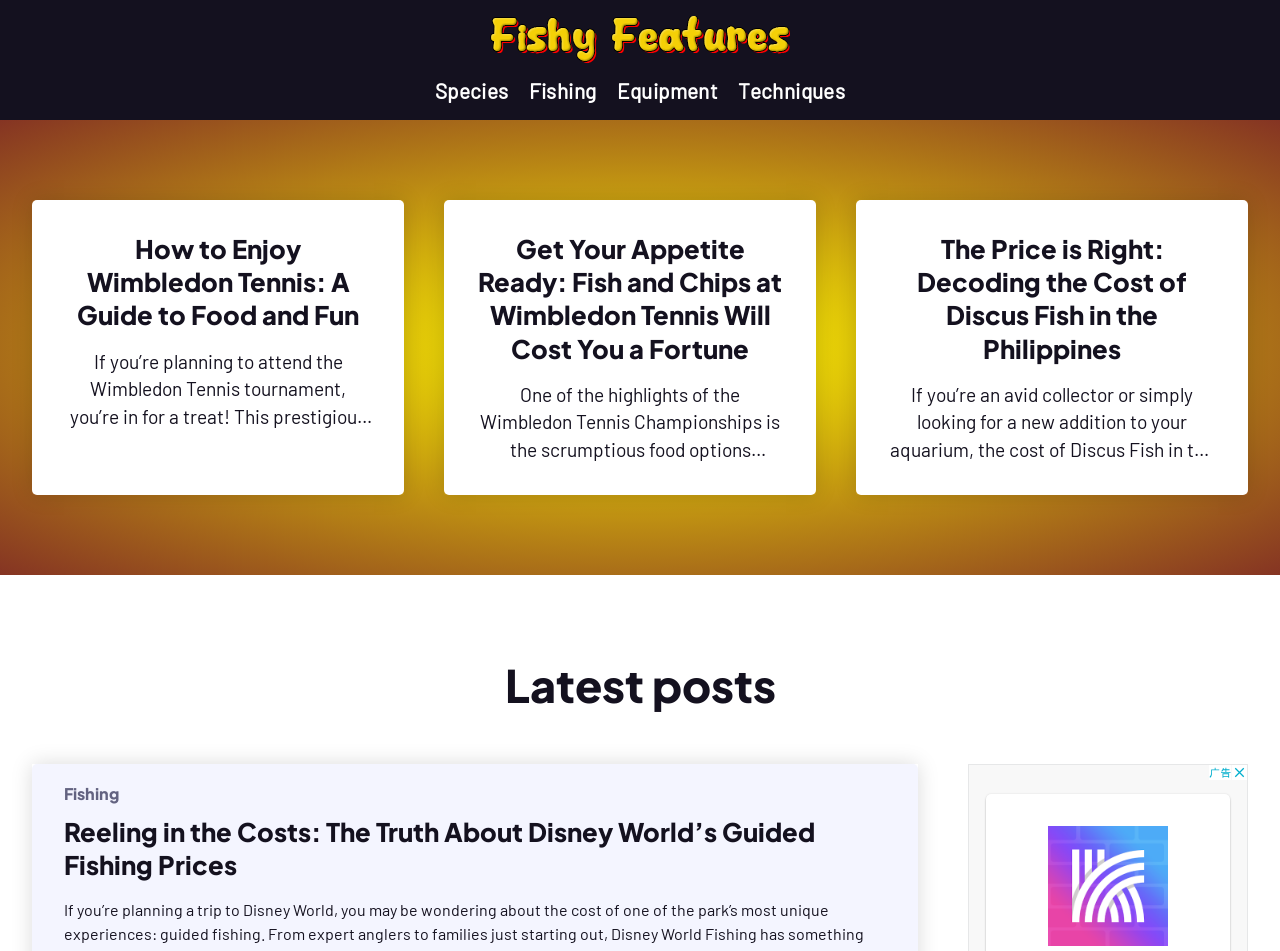Is there an article about fishing at Disney World?
Using the image as a reference, give an elaborate response to the question.

I can see a link to an article titled 'Reeling in the Costs: The Truth About Disney World’s Guided Fishing Prices' on the webpage, which suggests that it is an article about fishing at Disney World.